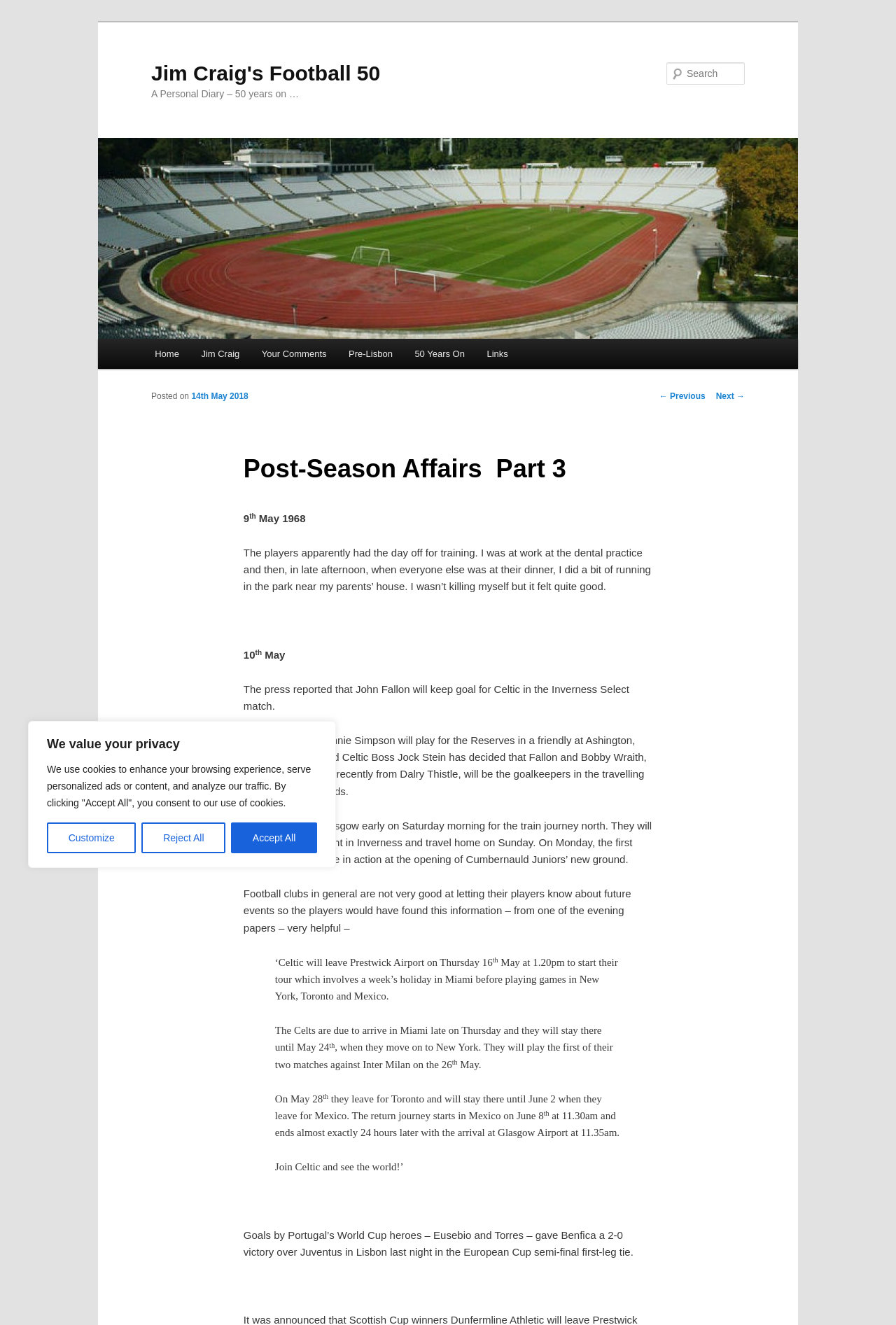Please find the bounding box coordinates of the element that must be clicked to perform the given instruction: "View Jim Craig's Football 50". The coordinates should be four float numbers from 0 to 1, i.e., [left, top, right, bottom].

[0.169, 0.046, 0.424, 0.064]